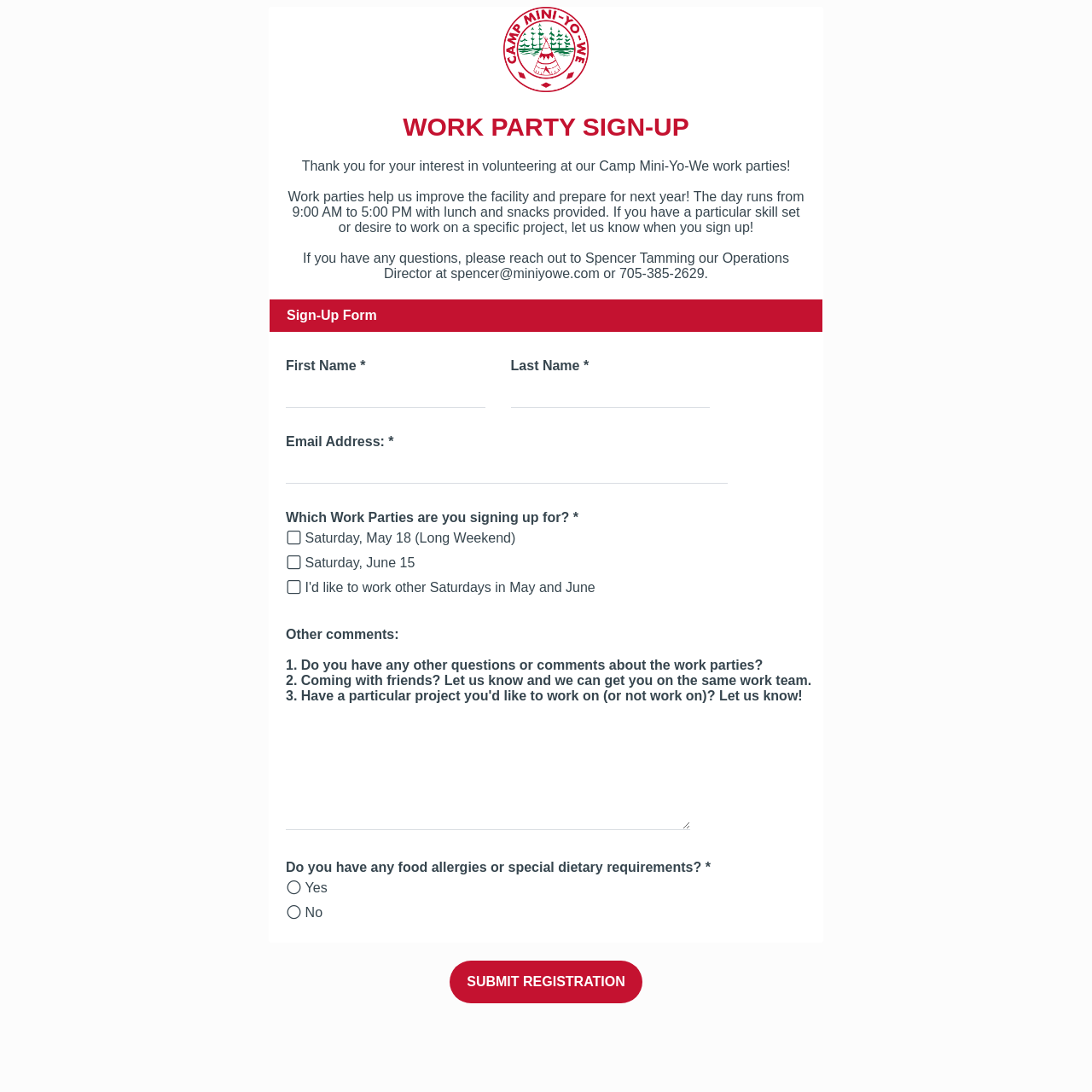Respond with a single word or phrase:
What is the duration of the work party?

9:00 AM to 5:00 PM